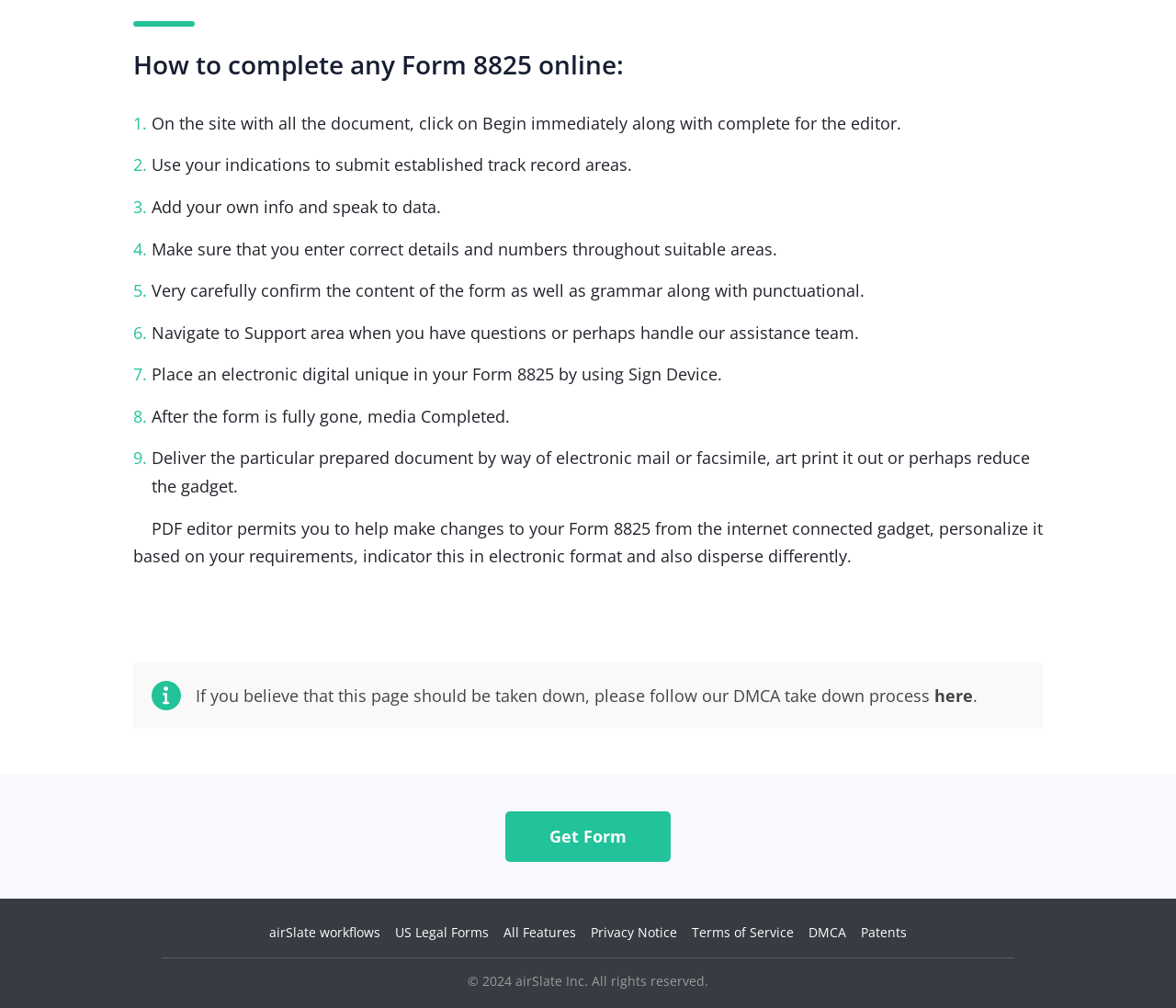Please determine the bounding box coordinates for the element that should be clicked to follow these instructions: "Click on US Legal Forms".

[0.336, 0.916, 0.416, 0.933]